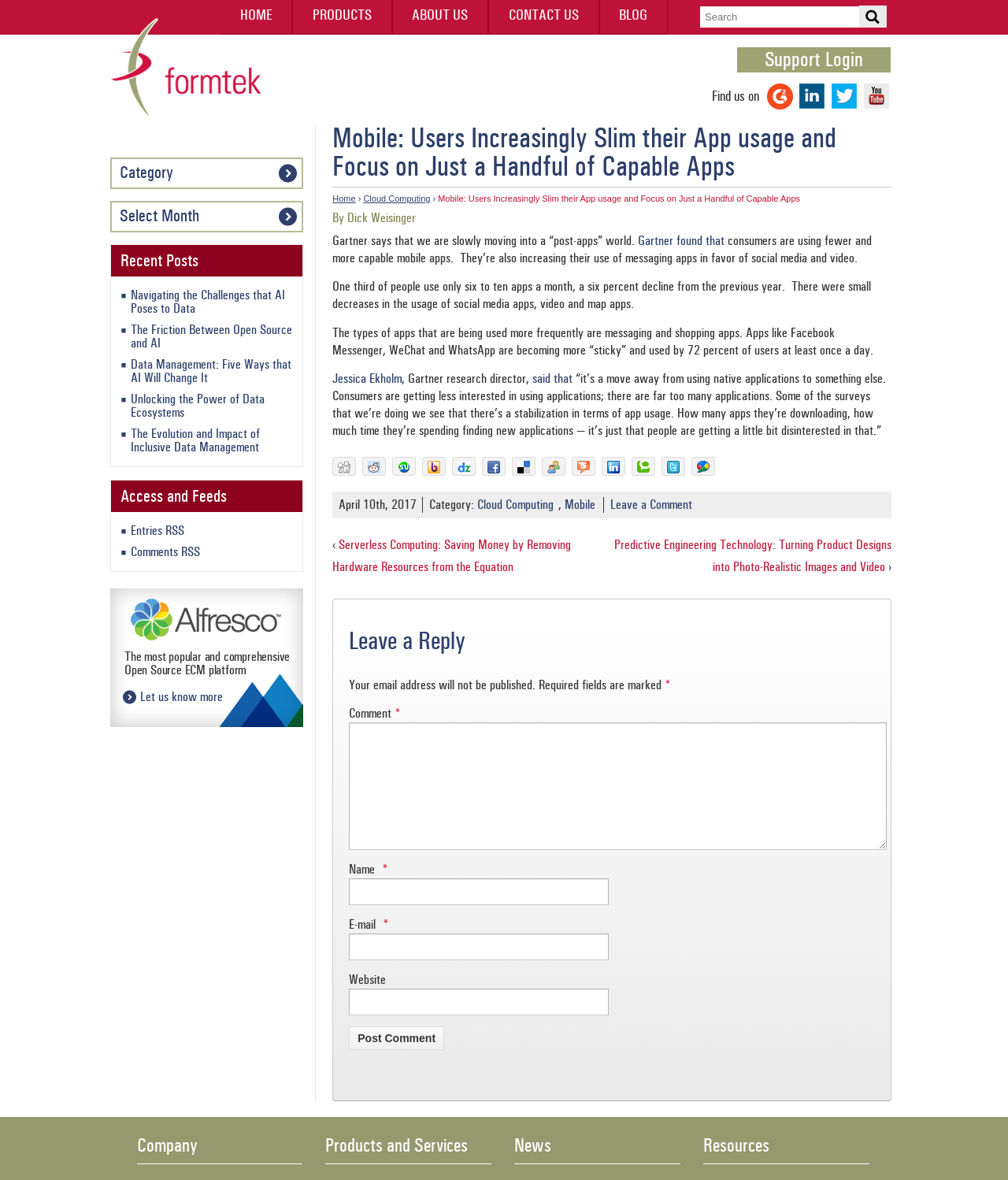Can you provide the bounding box coordinates for the element that should be clicked to implement the instruction: "Read the recent post 'Navigating the Challenges that AI Poses to Data'"?

[0.13, 0.244, 0.283, 0.267]